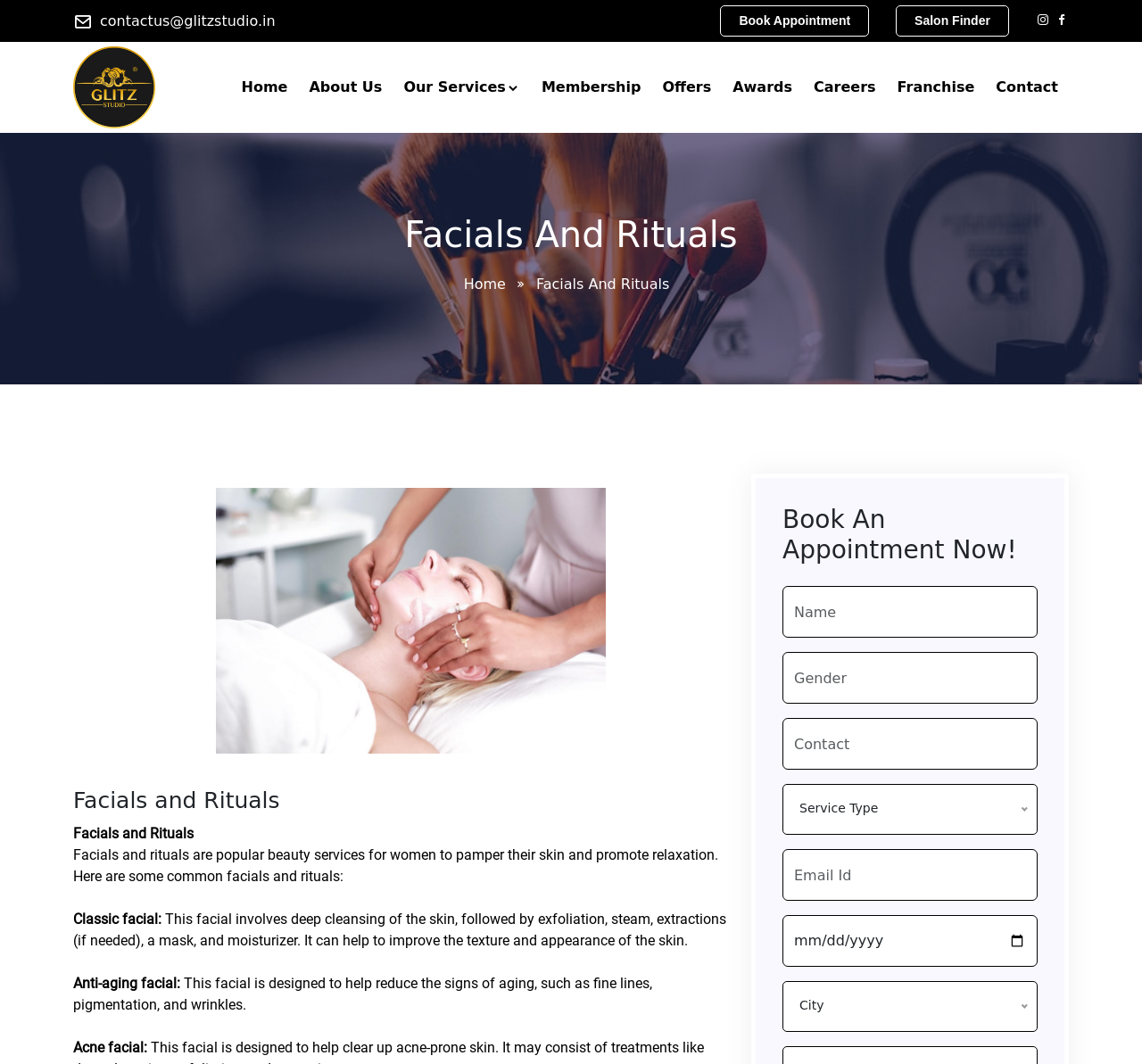Locate the bounding box of the user interface element based on this description: "Service TypeService TypeHair Styling".

[0.685, 0.737, 0.909, 0.785]